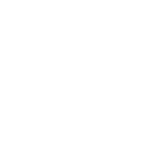Give a short answer using one word or phrase for the question:
How many LEDs does the product have?

Six